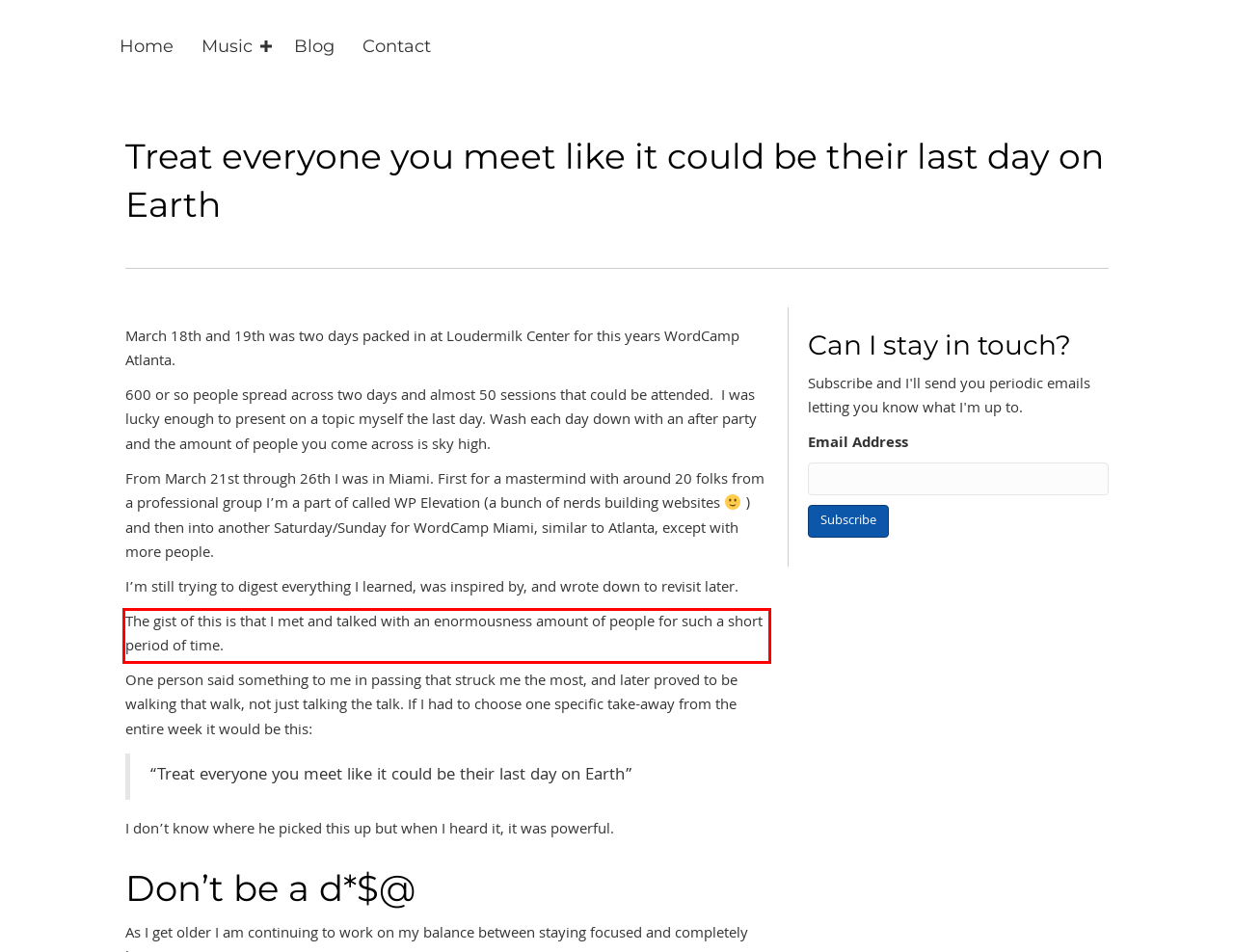Examine the webpage screenshot and use OCR to recognize and output the text within the red bounding box.

The gist of this is that I met and talked with an enormousness amount of people for such a short period of time.